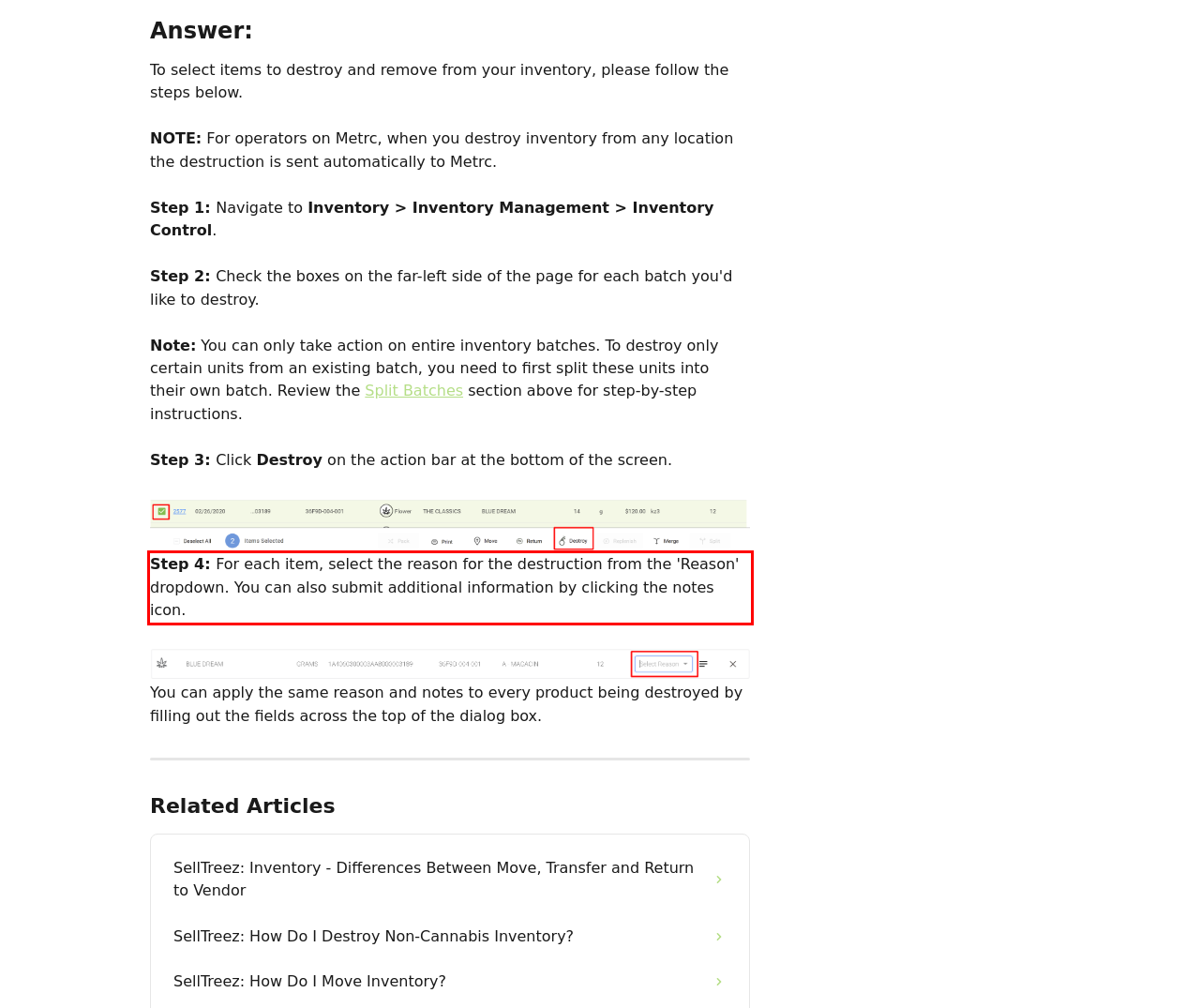Analyze the webpage screenshot and use OCR to recognize the text content in the red bounding box.

Step 4: For each item, select the reason for the destruction from the 'Reason' dropdown. You can also submit additional information by clicking the notes icon.